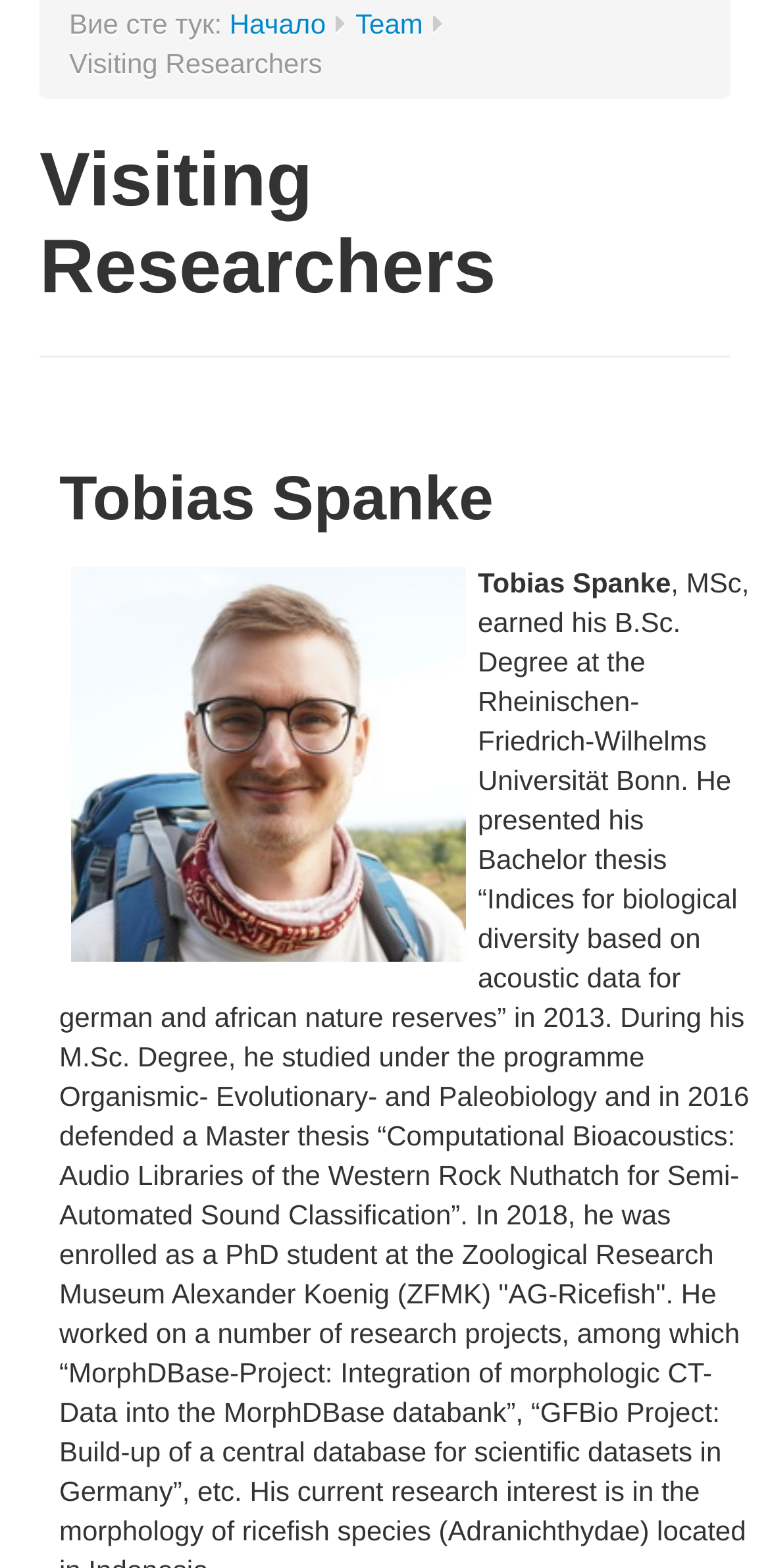Locate and provide the bounding box coordinates for the HTML element that matches this description: "Начало".

[0.298, 0.005, 0.423, 0.025]